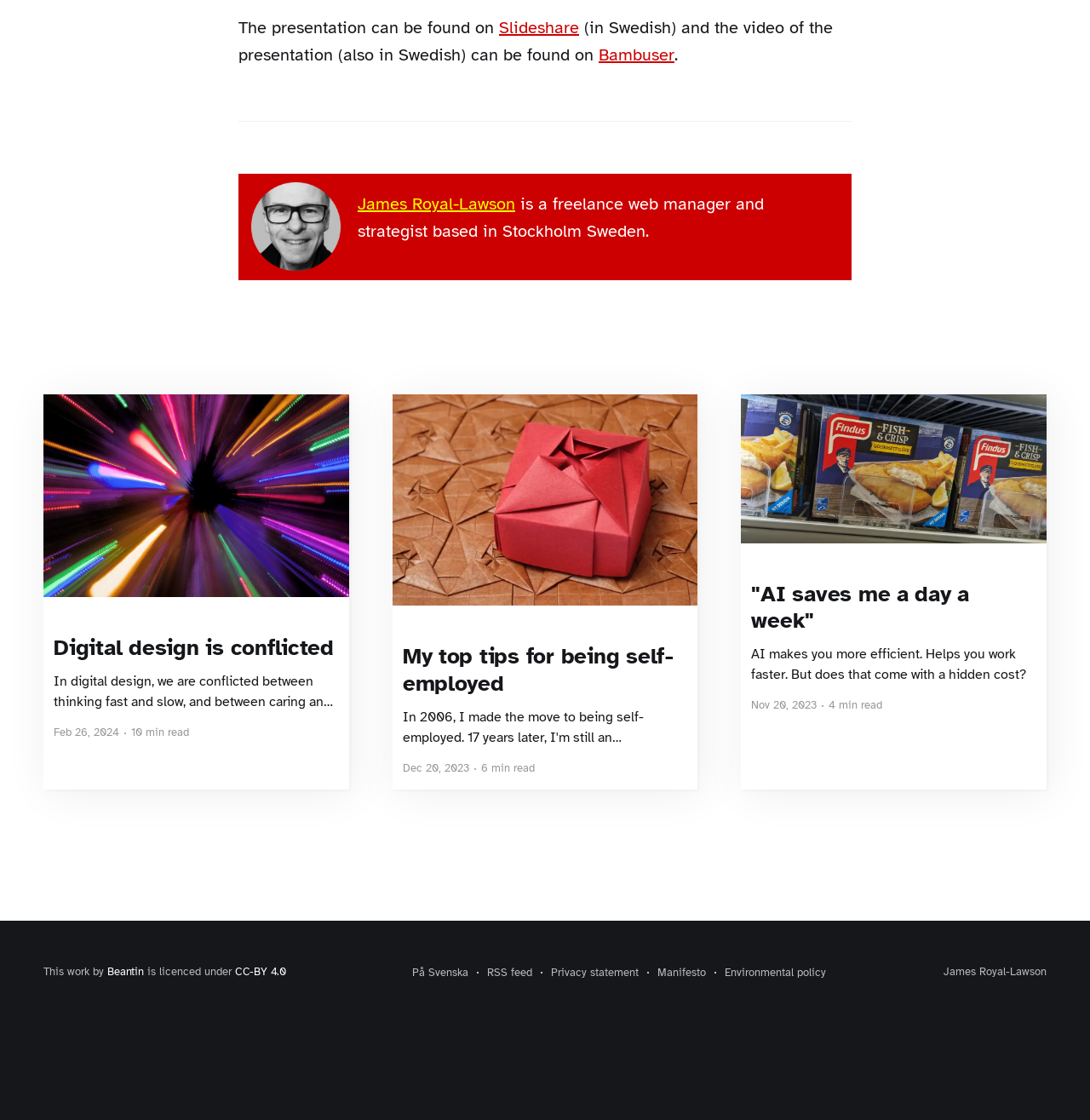Give a one-word or short phrase answer to this question: 
How many articles are on this webpage?

3